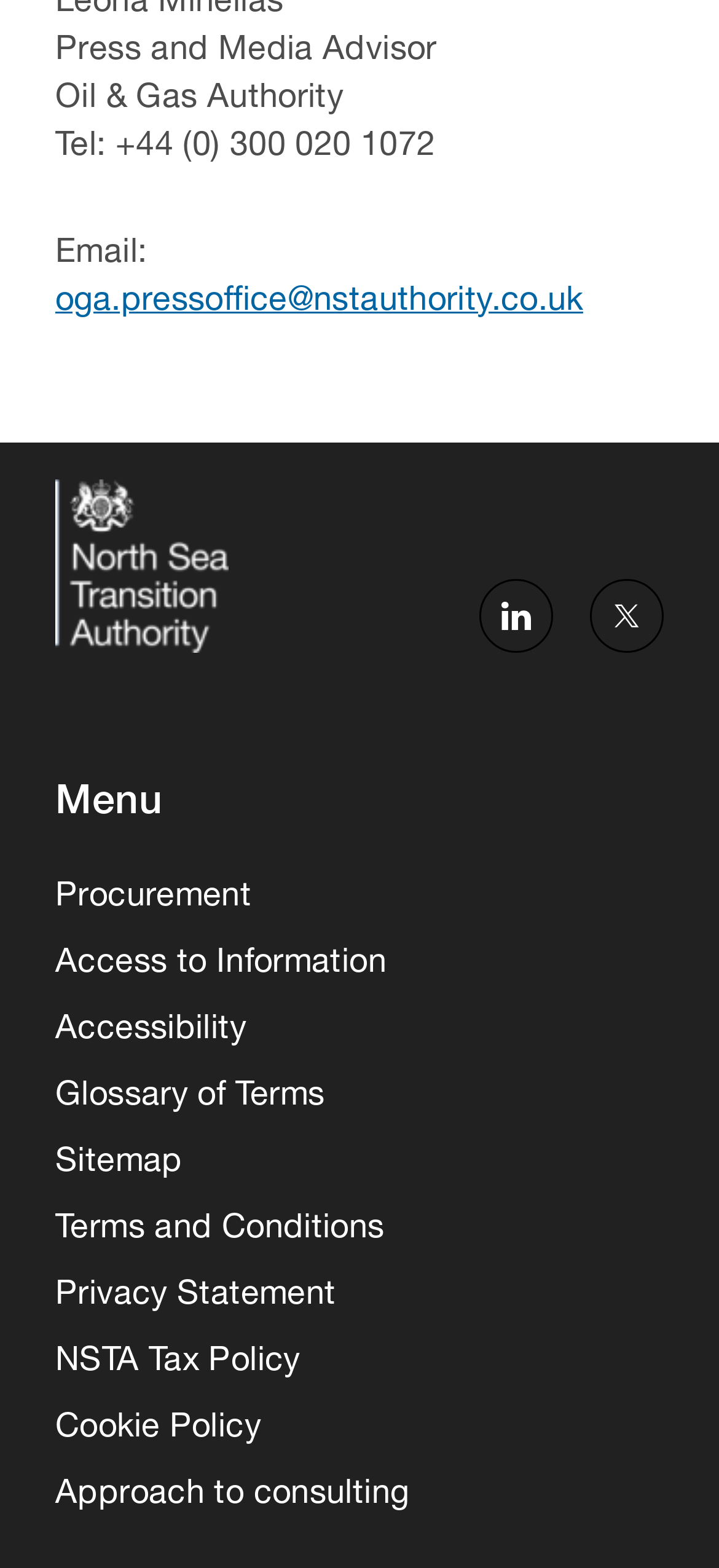Can you find the bounding box coordinates for the UI element given this description: "Accessibility"? Provide the coordinates as four float numbers between 0 and 1: [left, top, right, bottom].

[0.077, 0.636, 0.343, 0.678]